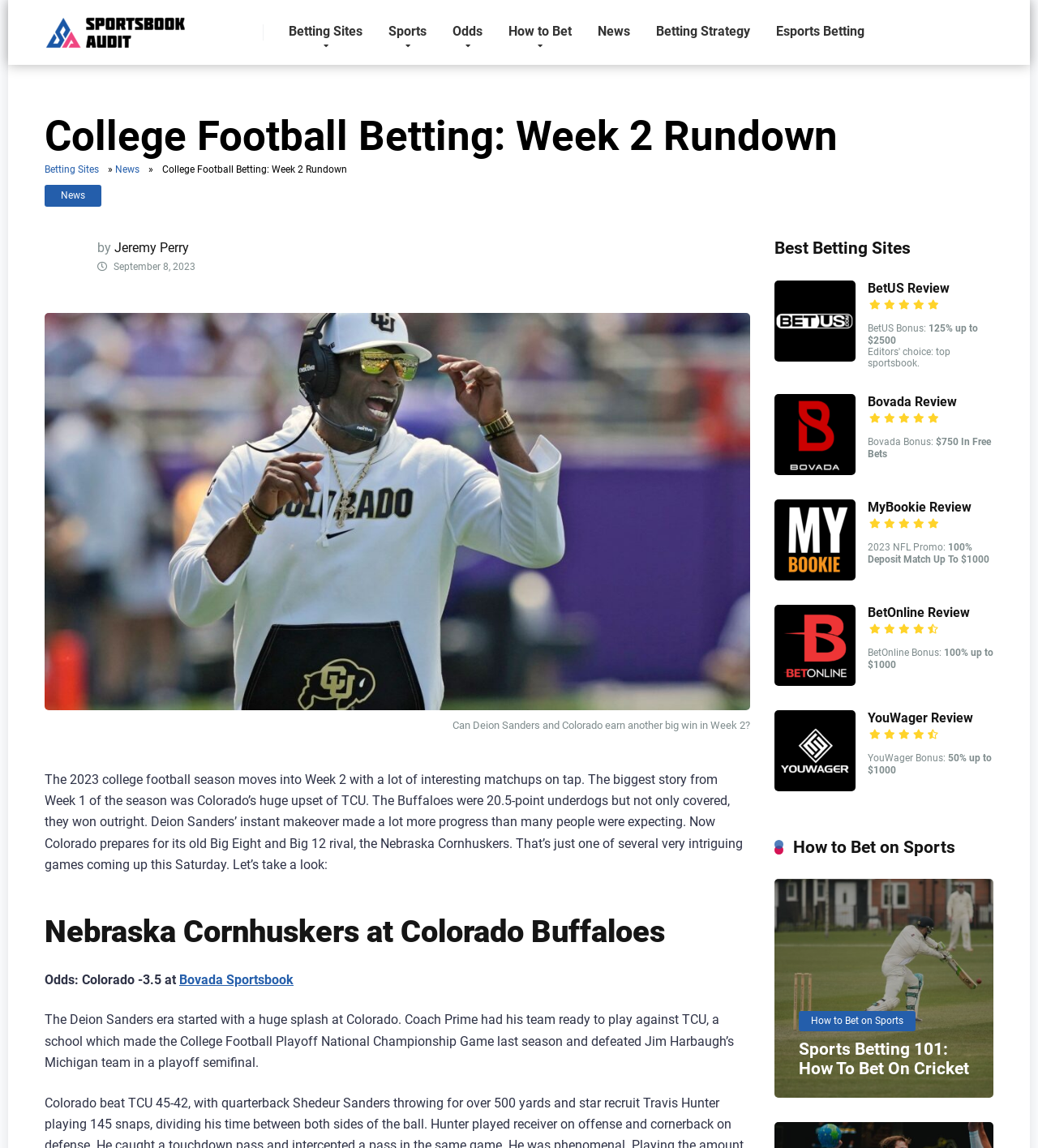Locate the bounding box coordinates of the element that needs to be clicked to carry out the instruction: "Visit Betting Sites". The coordinates should be given as four float numbers ranging from 0 to 1, i.e., [left, top, right, bottom].

[0.266, 0.0, 0.362, 0.056]